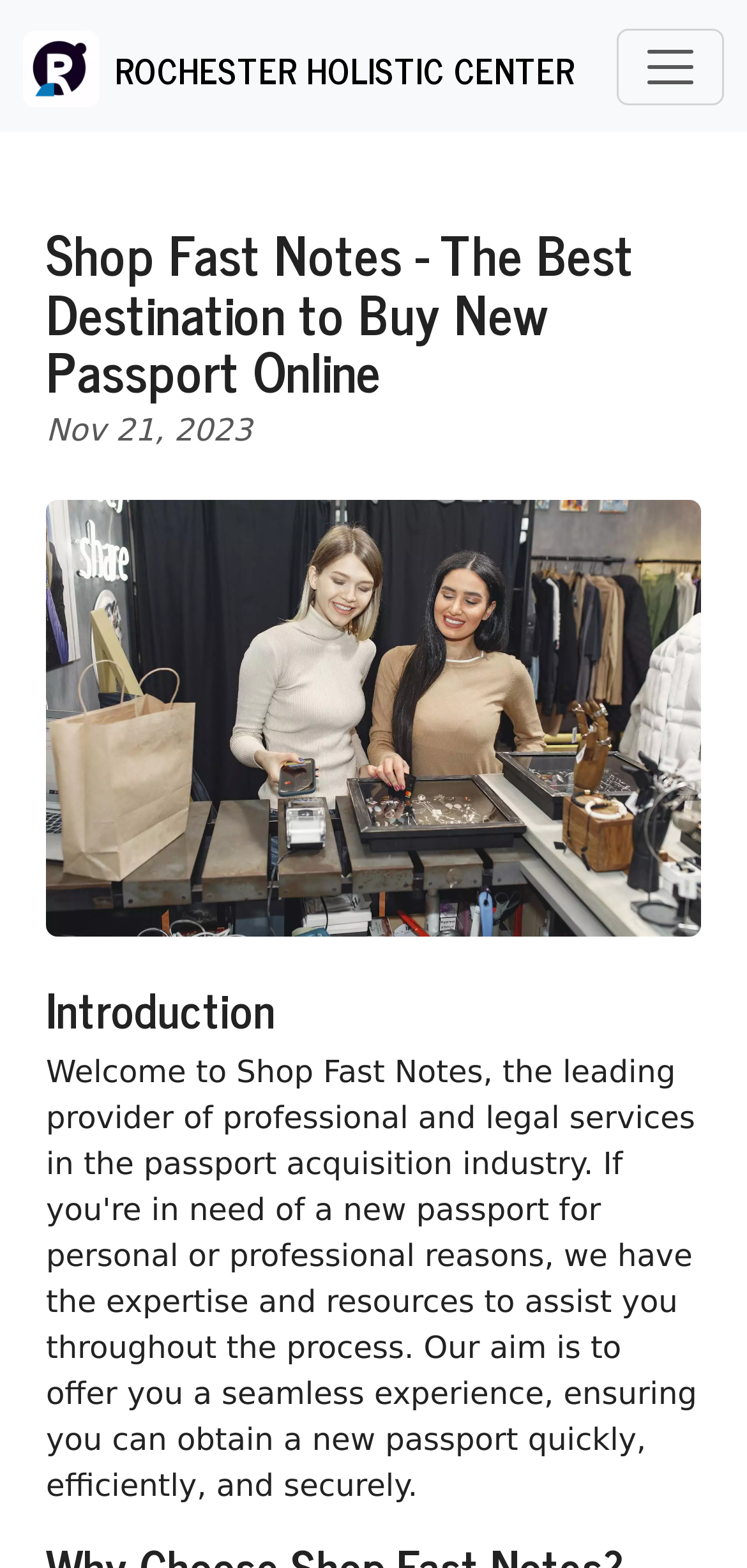Please extract and provide the main headline of the webpage.

Shop Fast Notes - The Best Destination to Buy New Passport Online